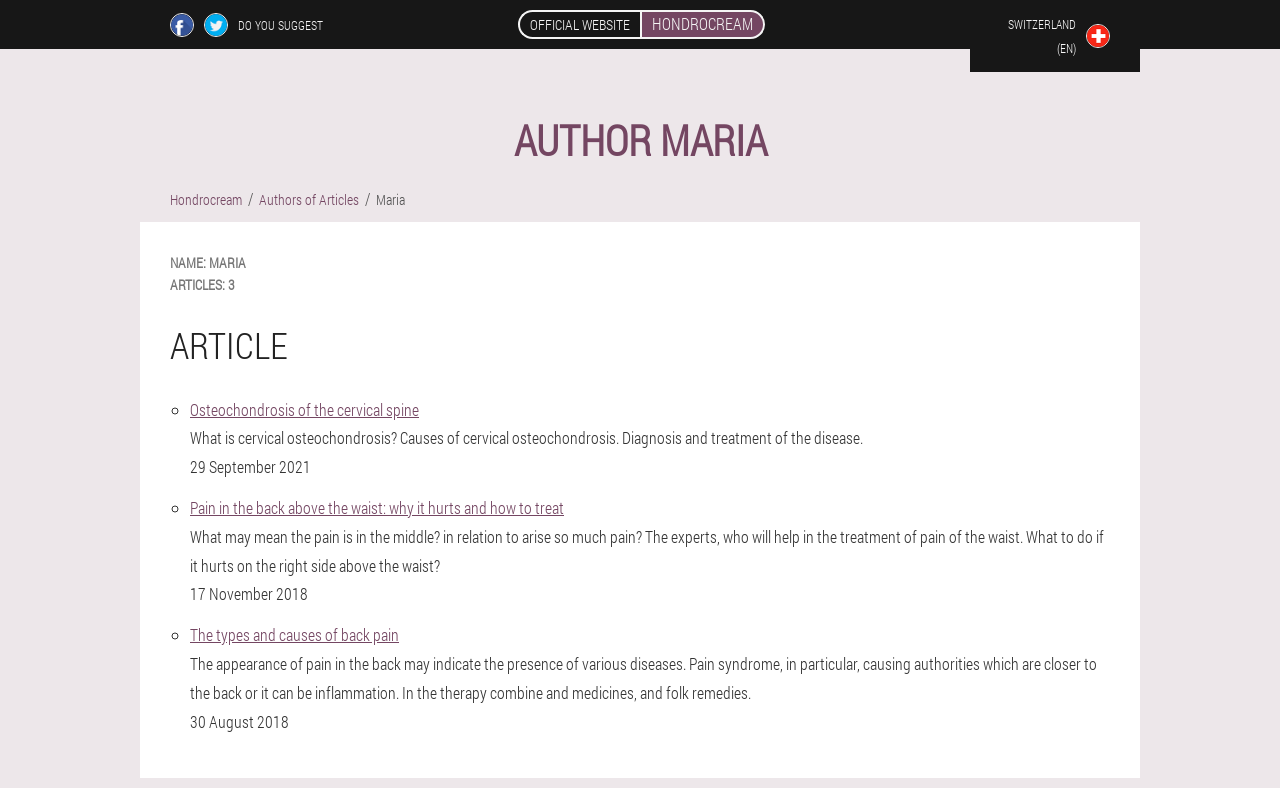Determine the bounding box coordinates of the target area to click to execute the following instruction: "Go to official website of Hondrocream."

[0.405, 0.0, 0.598, 0.062]